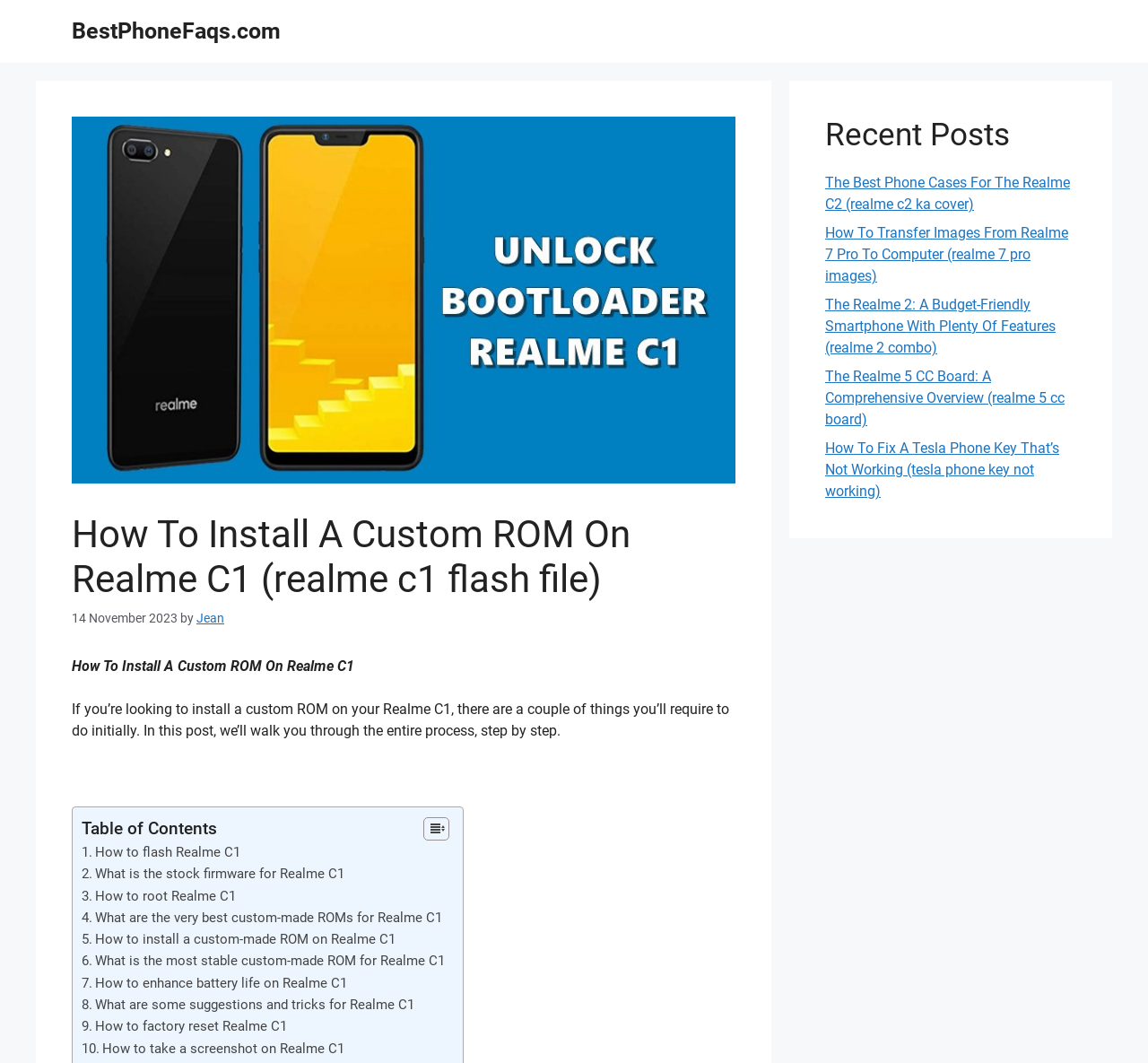Please give the bounding box coordinates of the area that should be clicked to fulfill the following instruction: "Read the article about how to install a custom ROM on Realme C1". The coordinates should be in the format of four float numbers from 0 to 1, i.e., [left, top, right, bottom].

[0.062, 0.618, 0.309, 0.635]